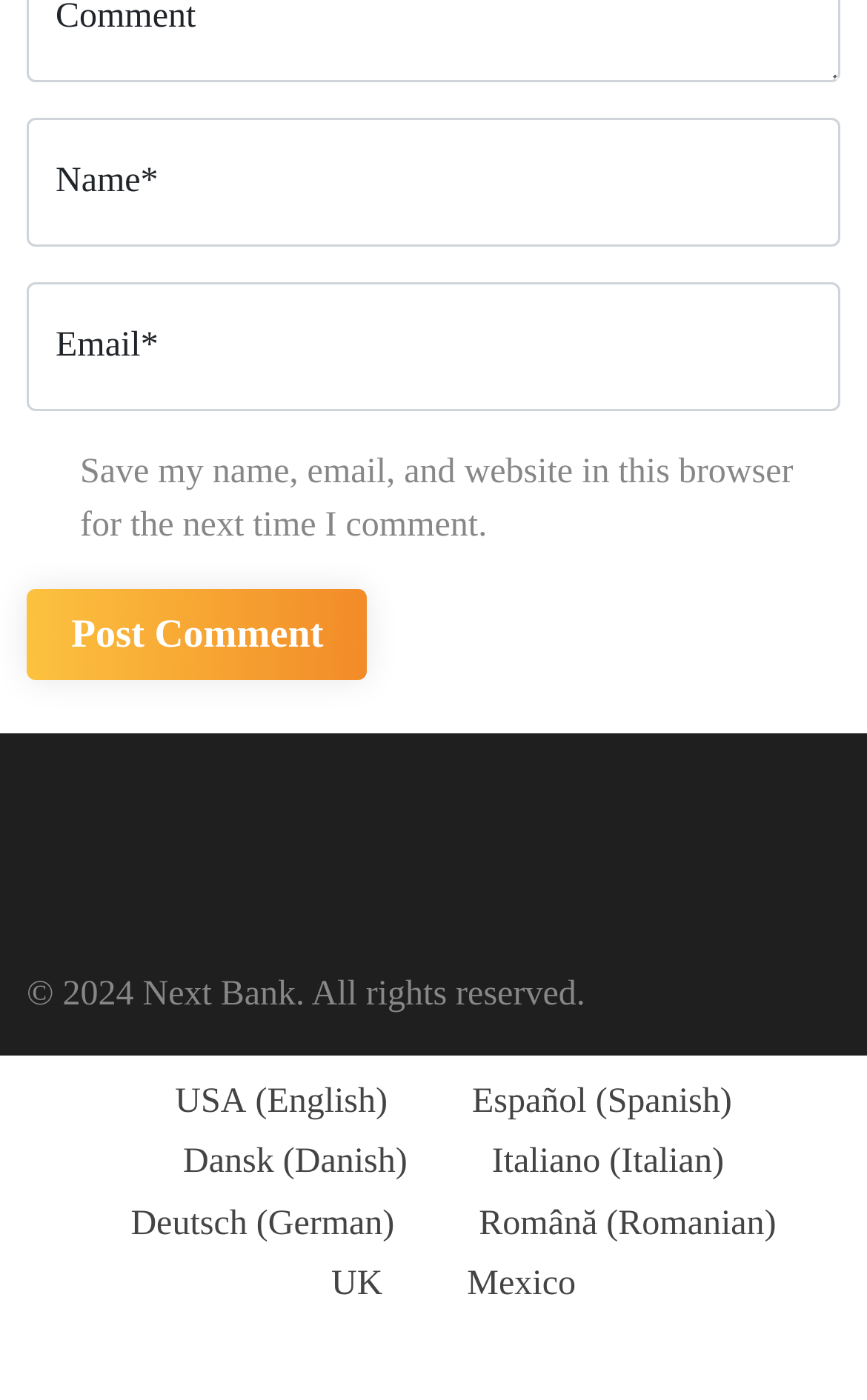From the details in the image, provide a thorough response to the question: What is the function of the 'Post Comment' button?

The 'Post Comment' button is located below the textboxes for name, email, and comment, suggesting that it is used to submit the comment after filling in the required information. This button is likely to trigger the posting of the comment on the website.